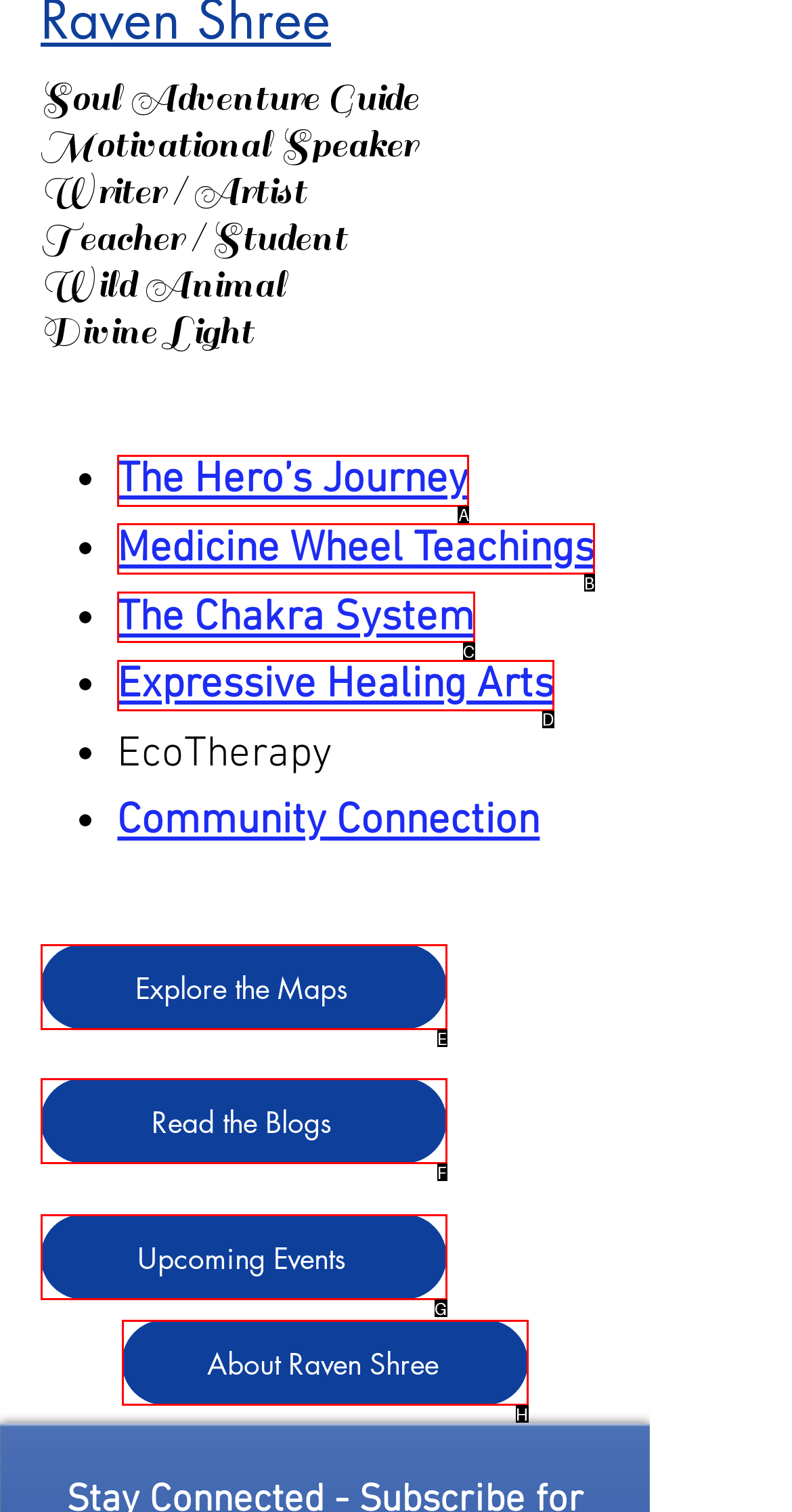Select the letter associated with the UI element you need to click to perform the following action: Click on The Hero’s Journey
Reply with the correct letter from the options provided.

A